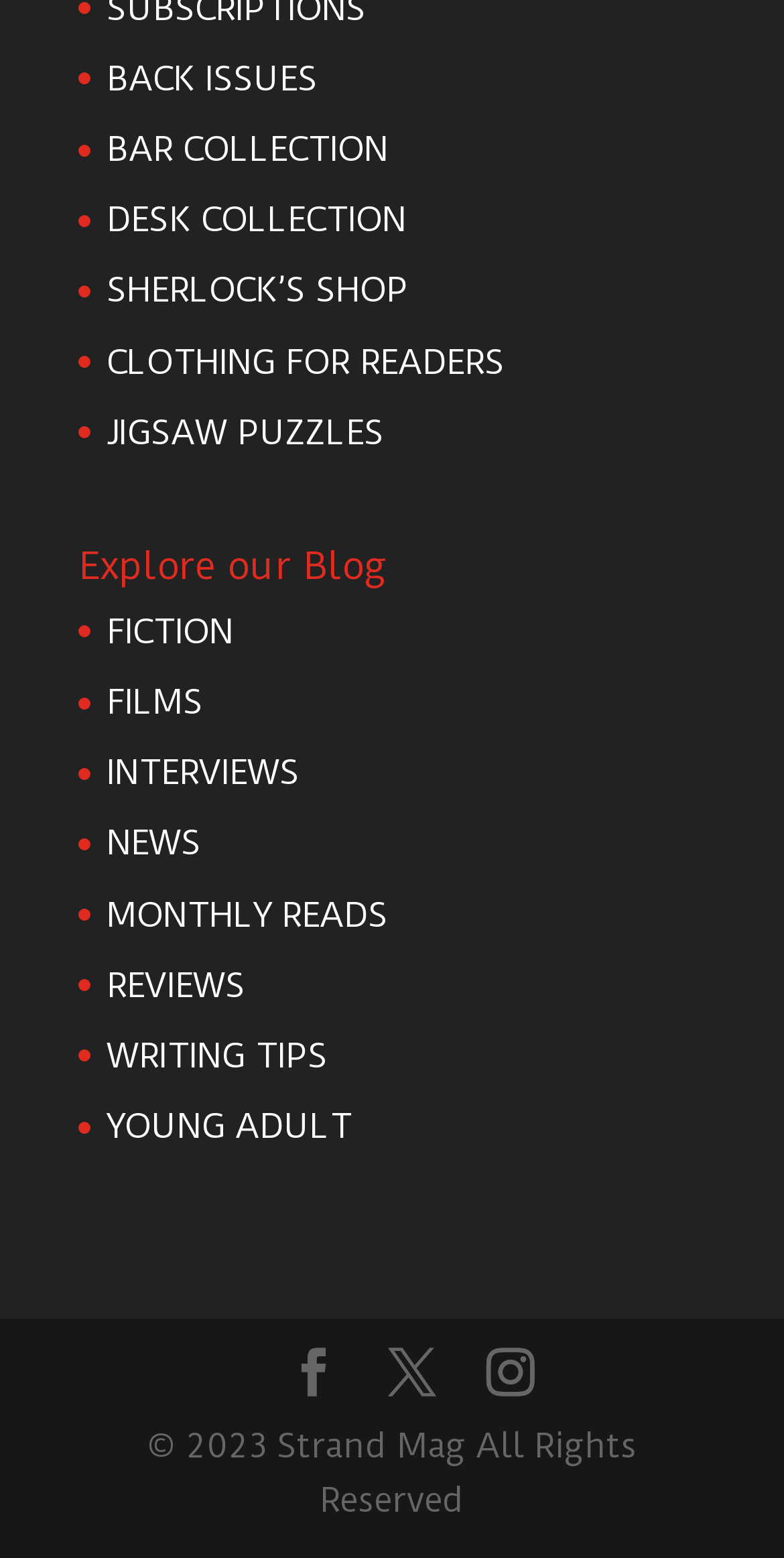Find the bounding box coordinates of the element to click in order to complete the given instruction: "Click on BACK ISSUES."

[0.136, 0.037, 0.405, 0.063]